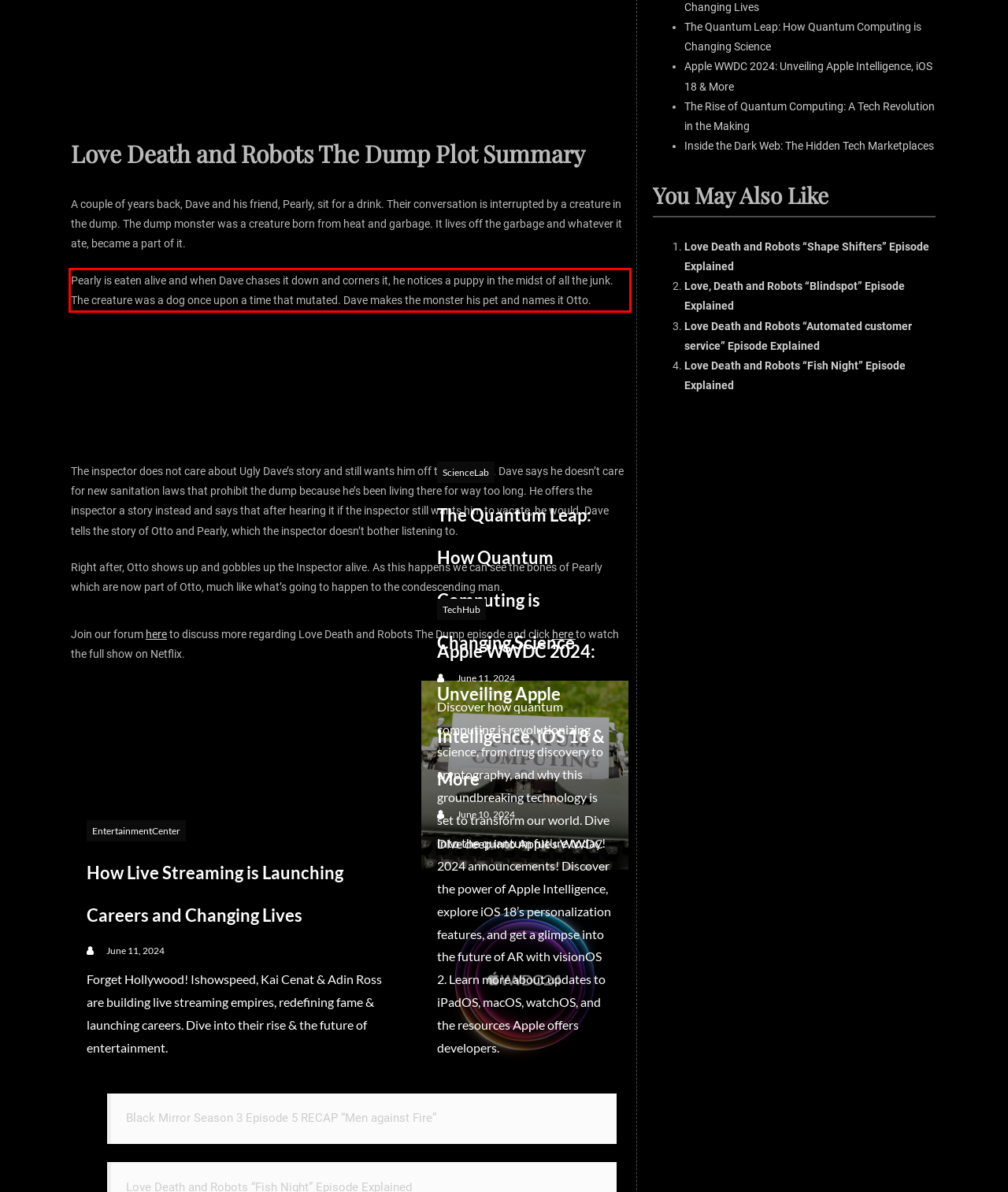Observe the screenshot of the webpage that includes a red rectangle bounding box. Conduct OCR on the content inside this red bounding box and generate the text.

Pearly is eaten alive and when Dave chases it down and corners it, he notices a puppy in the midst of all the junk. The creature was a dog once upon a time that mutated. Dave makes the monster his pet and names it Otto.